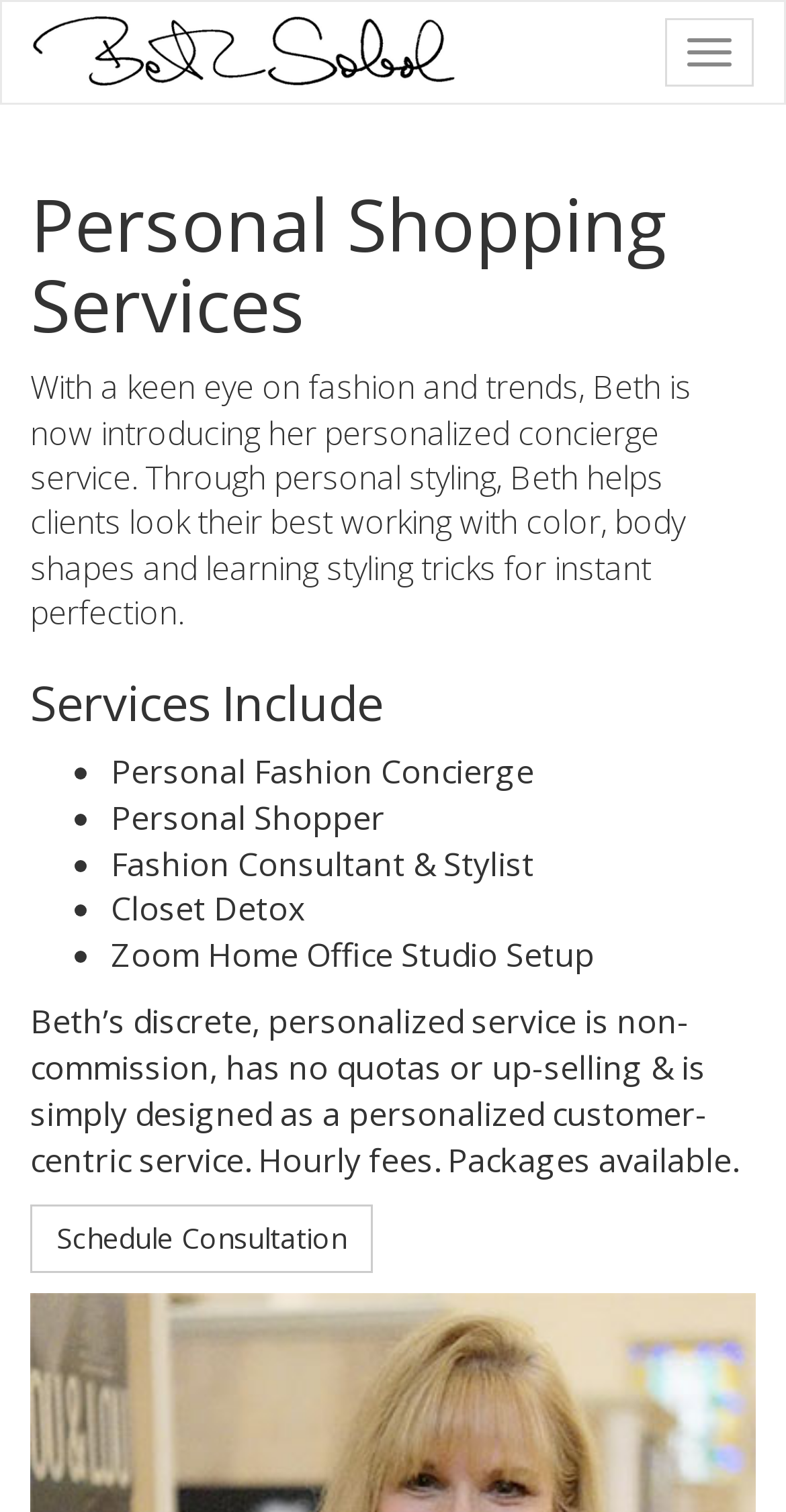Kindly respond to the following question with a single word or a brief phrase: 
How does Beth's service work?

Hourly fees, packages available